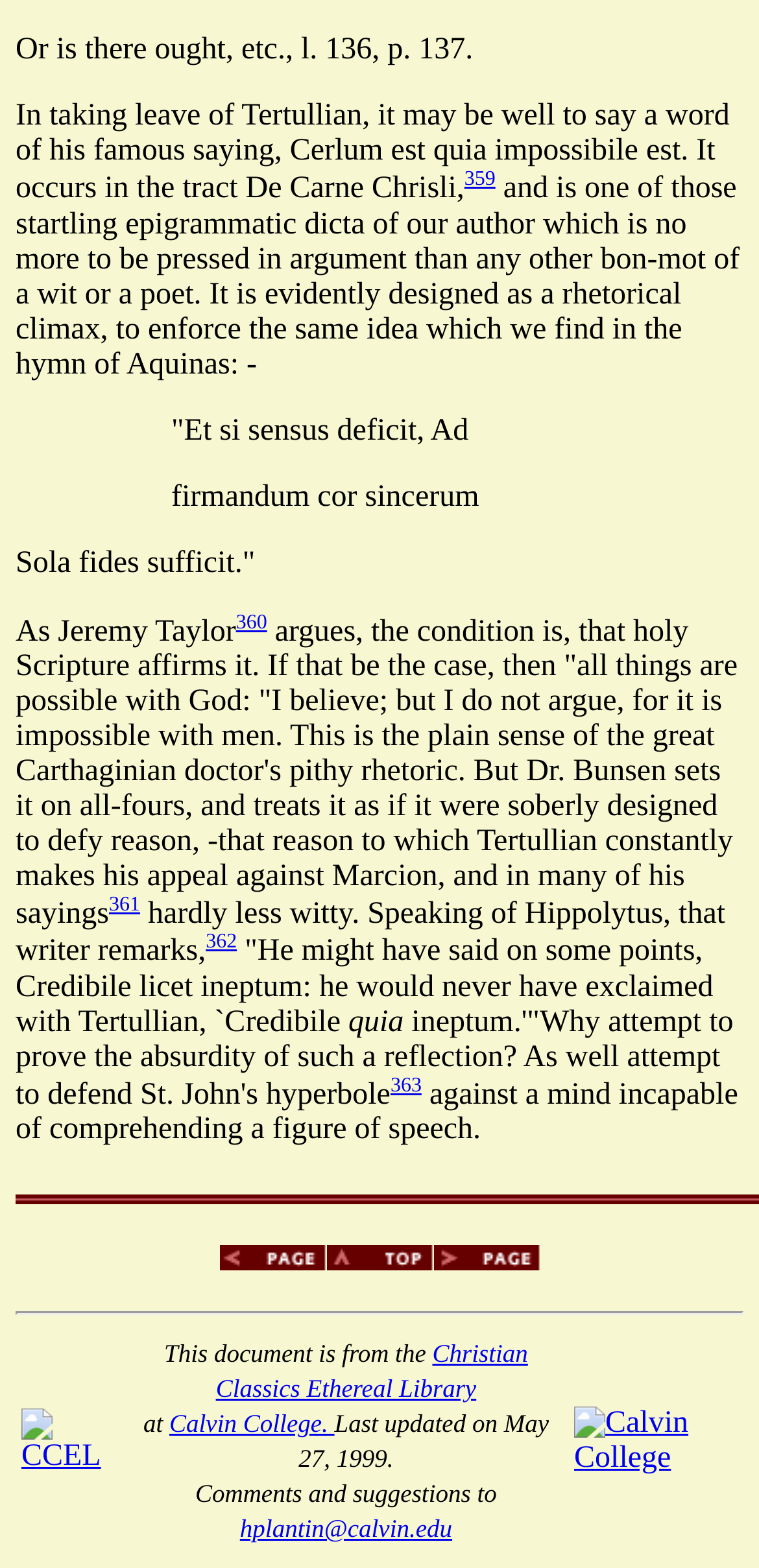Please locate the bounding box coordinates of the element that needs to be clicked to achieve the following instruction: "Visit the 'Christian Classics Ethereal Library' page". The coordinates should be four float numbers between 0 and 1, i.e., [left, top, right, bottom].

[0.284, 0.854, 0.696, 0.895]